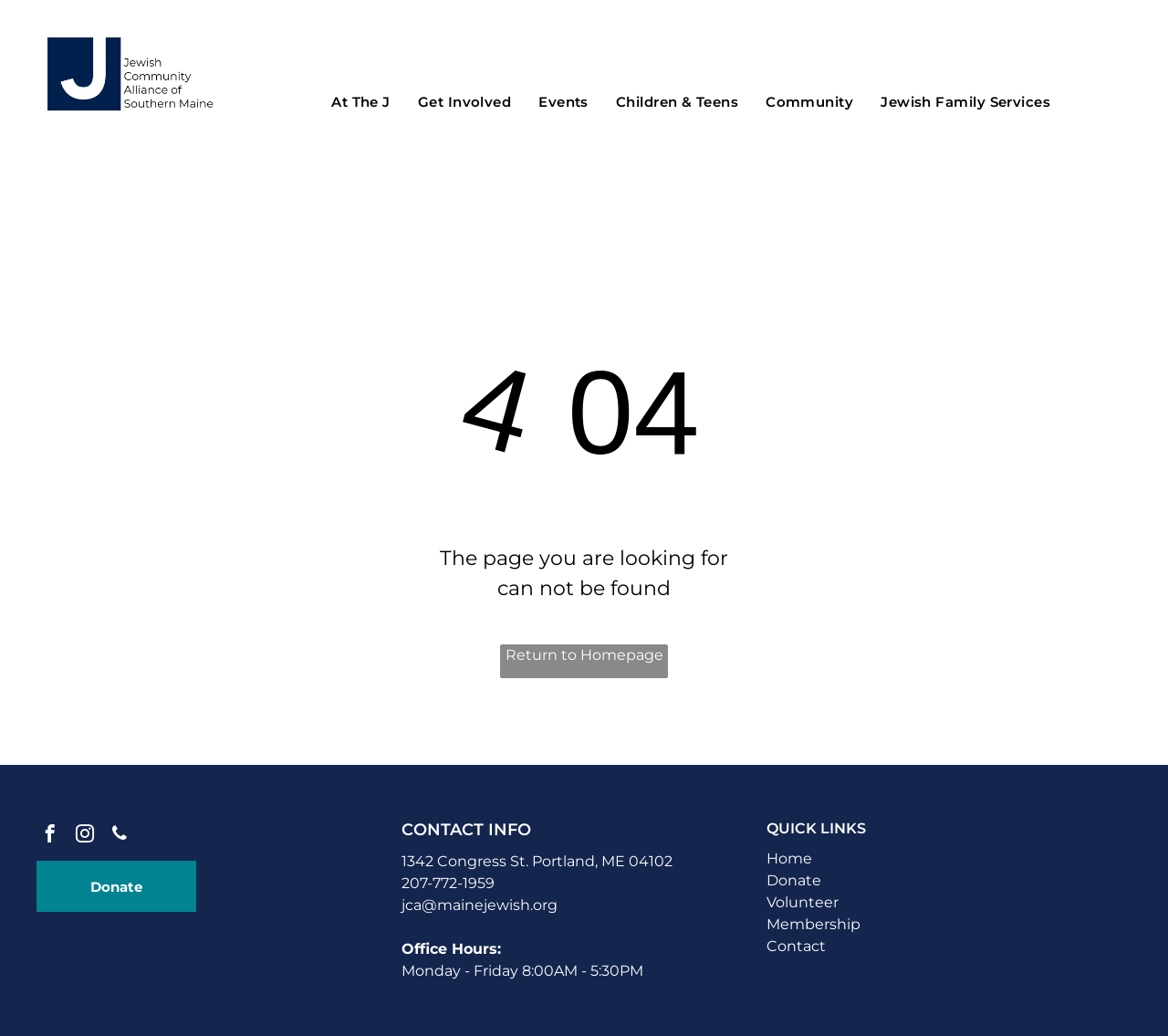Locate the bounding box coordinates of the clickable part needed for the task: "Click on 'Best Social Trading Platforms 2022'".

None